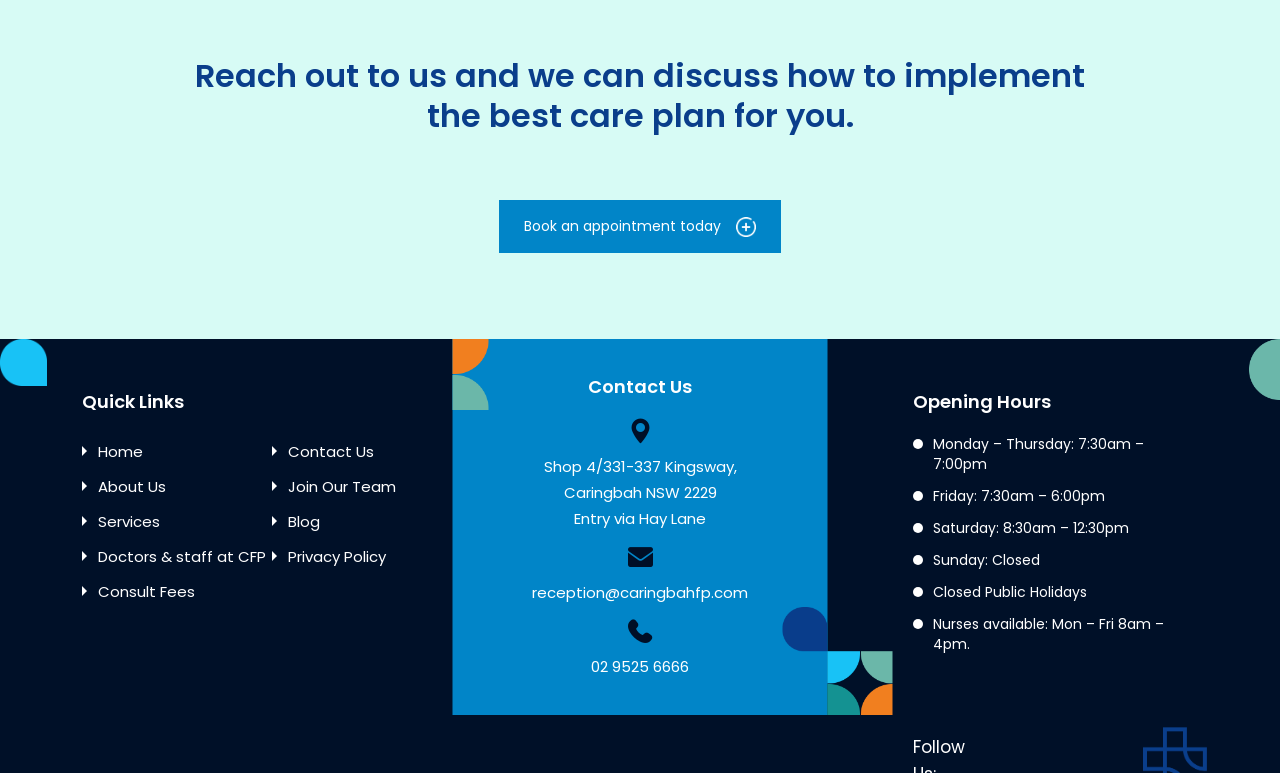What is the phone number of the medical service provider?
Please respond to the question with a detailed and informative answer.

The phone number of the medical service provider can be found in the 'Contact Us' section of the webpage, which states '02 9525 6666'.